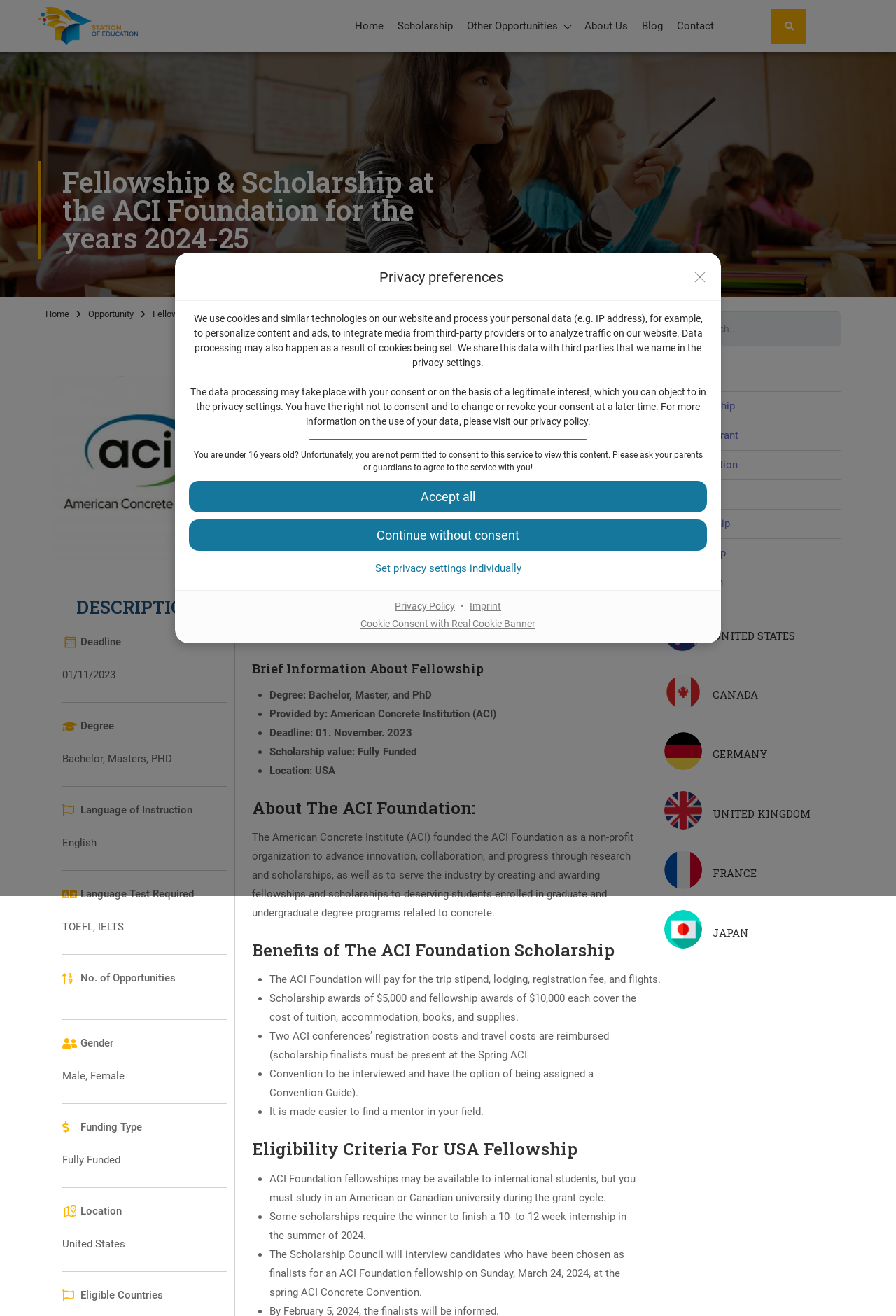Use a single word or phrase to answer the question: What is the main topic of the privacy policy?

Data processing and cookies